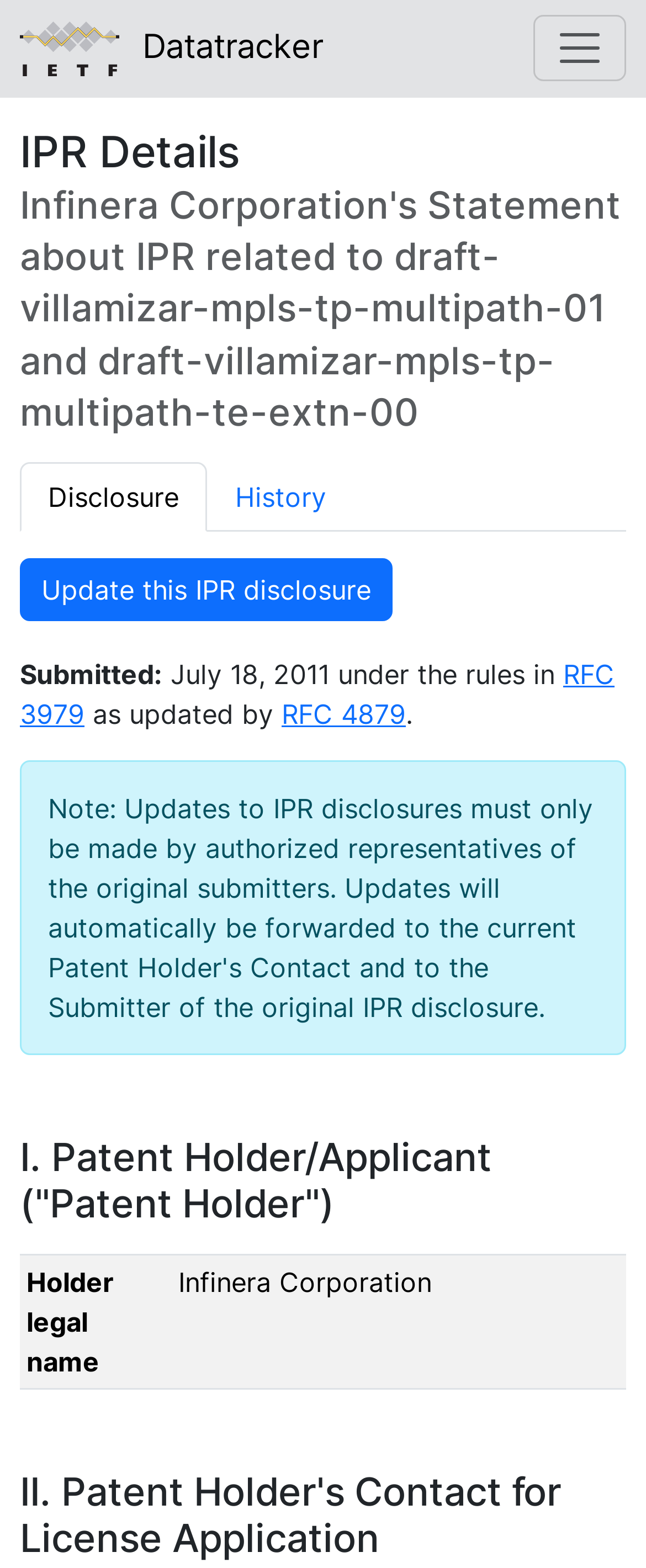Bounding box coordinates are specified in the format (top-left x, top-left y, bottom-right x, bottom-right y). All values are floating point numbers bounded between 0 and 1. Please provide the bounding box coordinate of the region this sentence describes: RFC 3979

[0.031, 0.419, 0.951, 0.466]